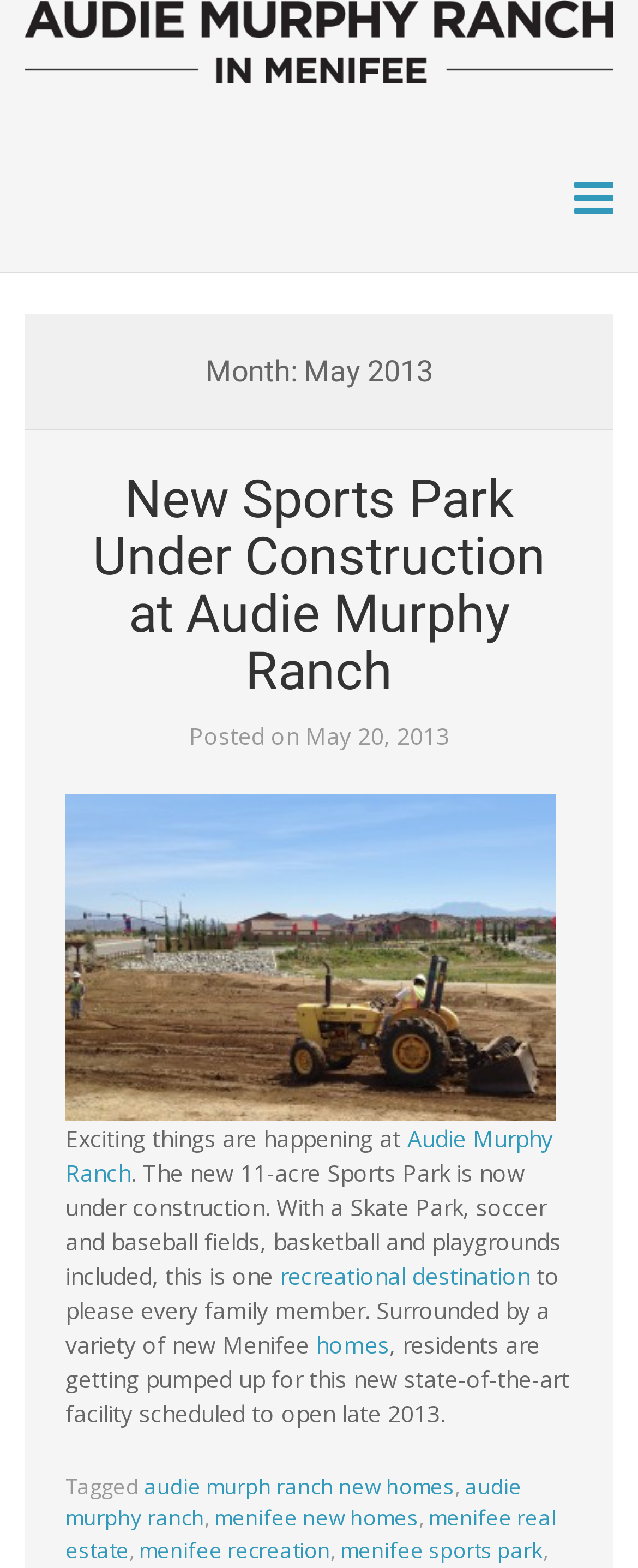Determine the coordinates of the bounding box that should be clicked to complete the instruction: "Click on the blog title". The coordinates should be represented by four float numbers between 0 and 1: [left, top, right, bottom].

[0.038, 0.0, 0.962, 0.053]